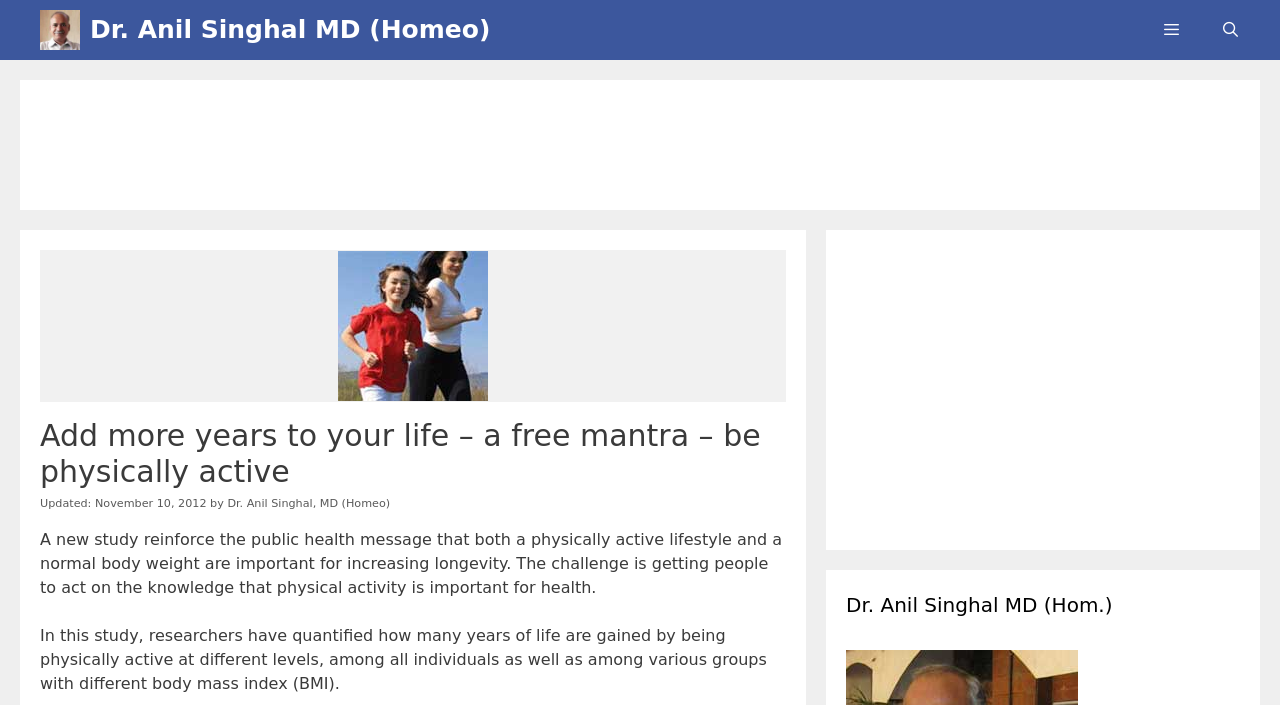Using the given description, provide the bounding box coordinates formatted as (top-left x, top-left y, bottom-right x, bottom-right y), with all values being floating point numbers between 0 and 1. Description: title="Dr. Anil Singhal MD (Homeo)"

[0.031, 0.0, 0.07, 0.085]